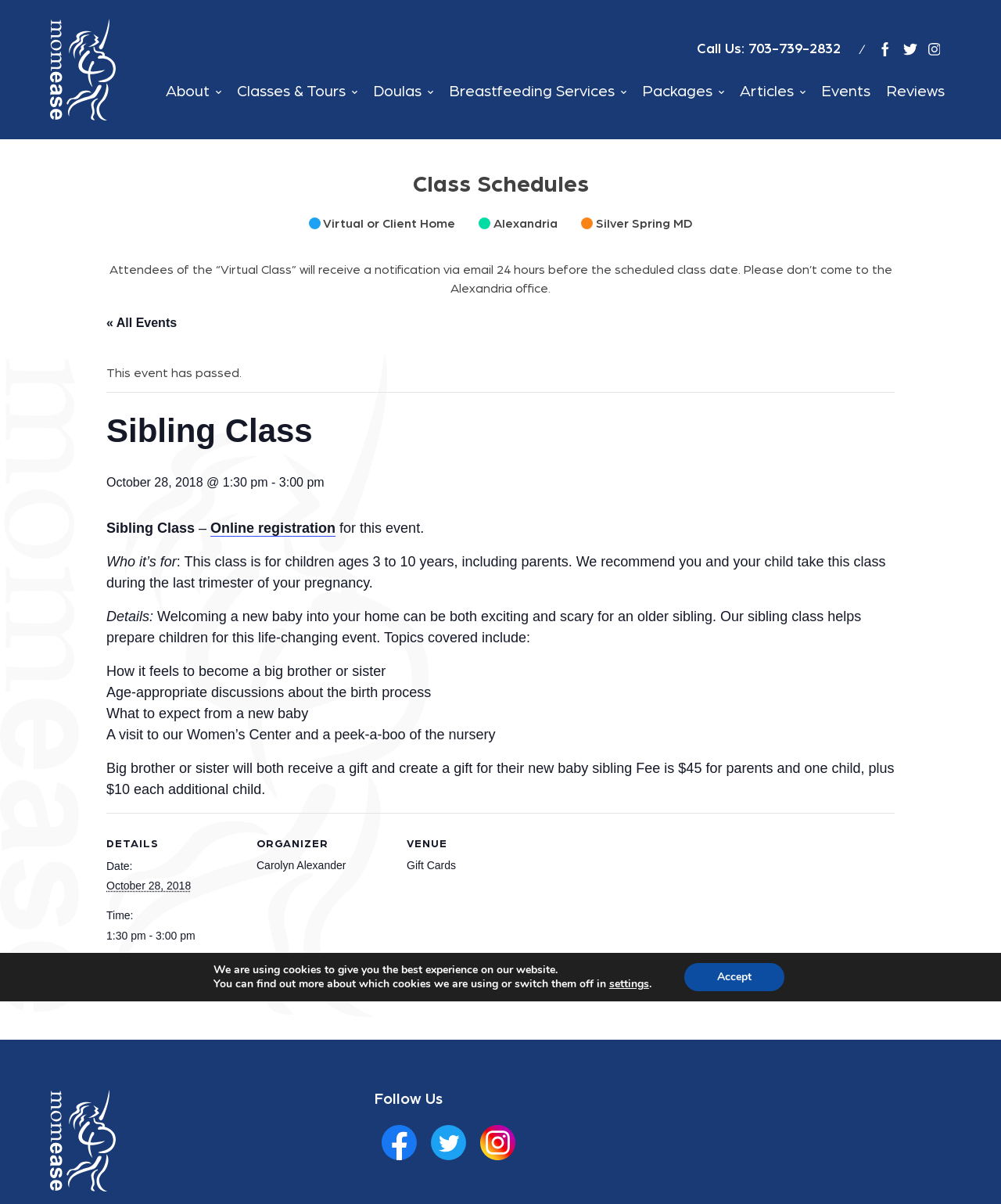Please reply with a single word or brief phrase to the question: 
What is the time of the Sibling Class?

1:30 pm - 3:00 pm